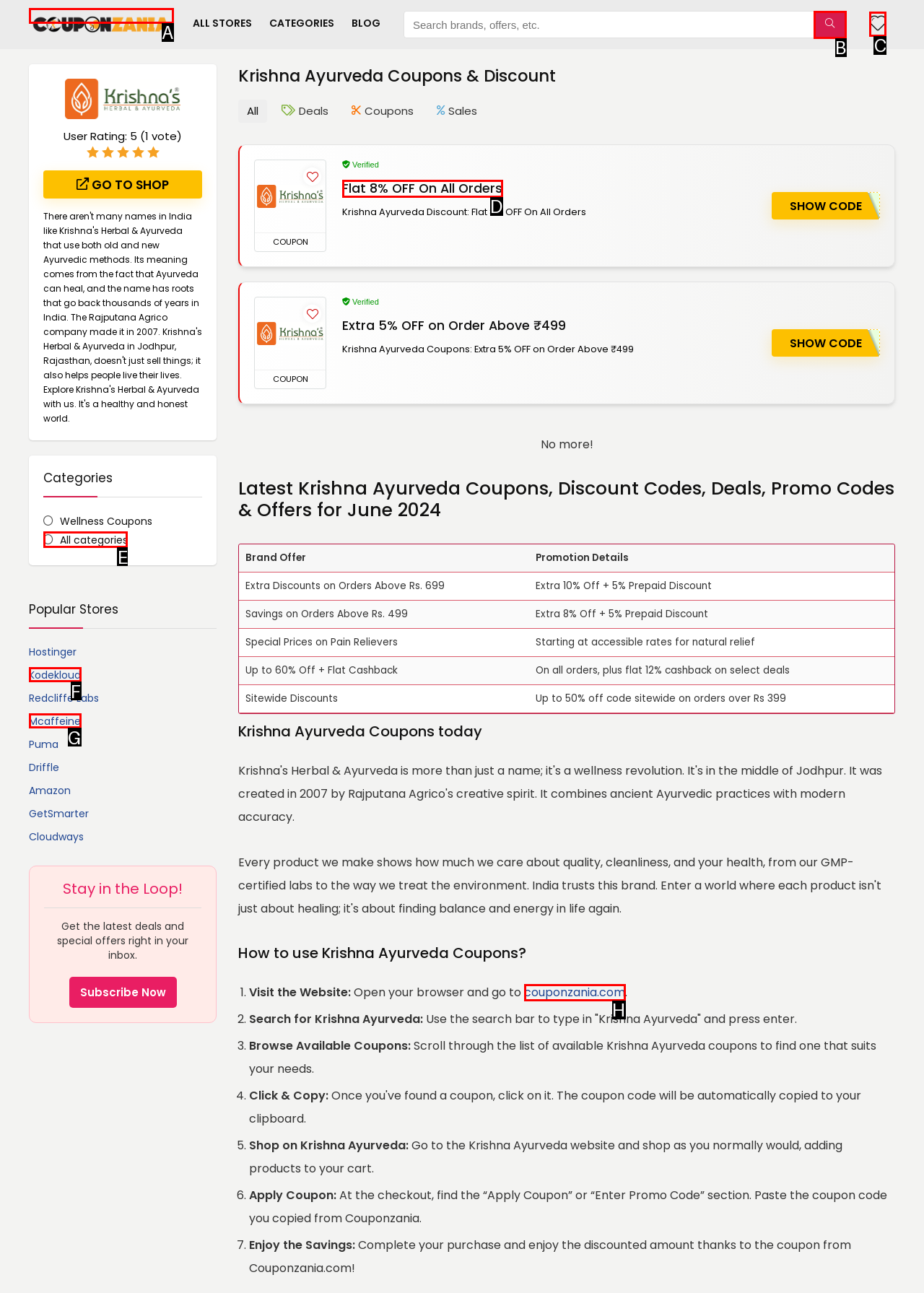Choose the UI element you need to click to carry out the task: Leave a comment.
Respond with the corresponding option's letter.

None